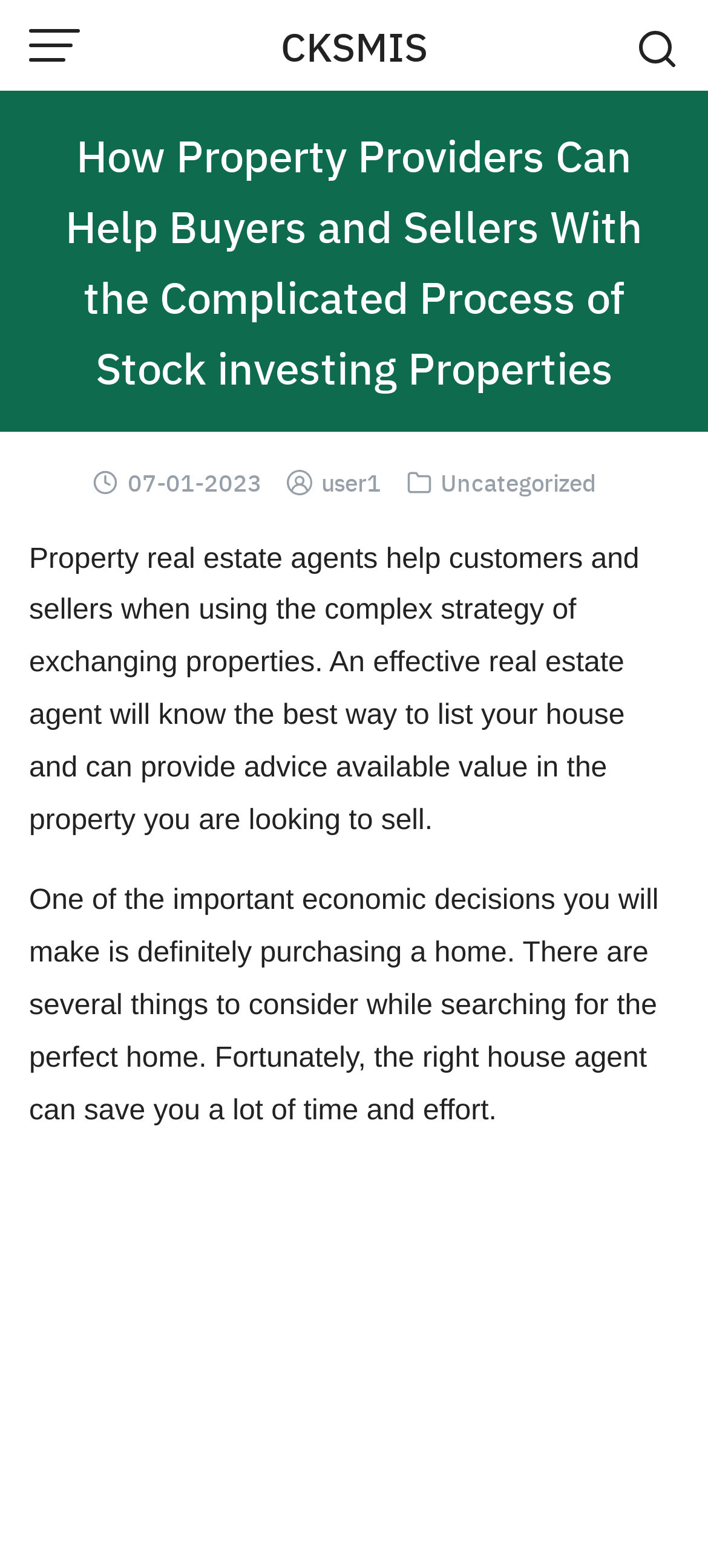Please locate the bounding box coordinates for the element that should be clicked to achieve the following instruction: "Click the Q1-กรอกข้อมูลผลการแข่งขันทางวิชาการ(นักเรียน) link". Ensure the coordinates are given as four float numbers between 0 and 1, i.e., [left, top, right, bottom].

[0.023, 0.113, 0.786, 0.197]